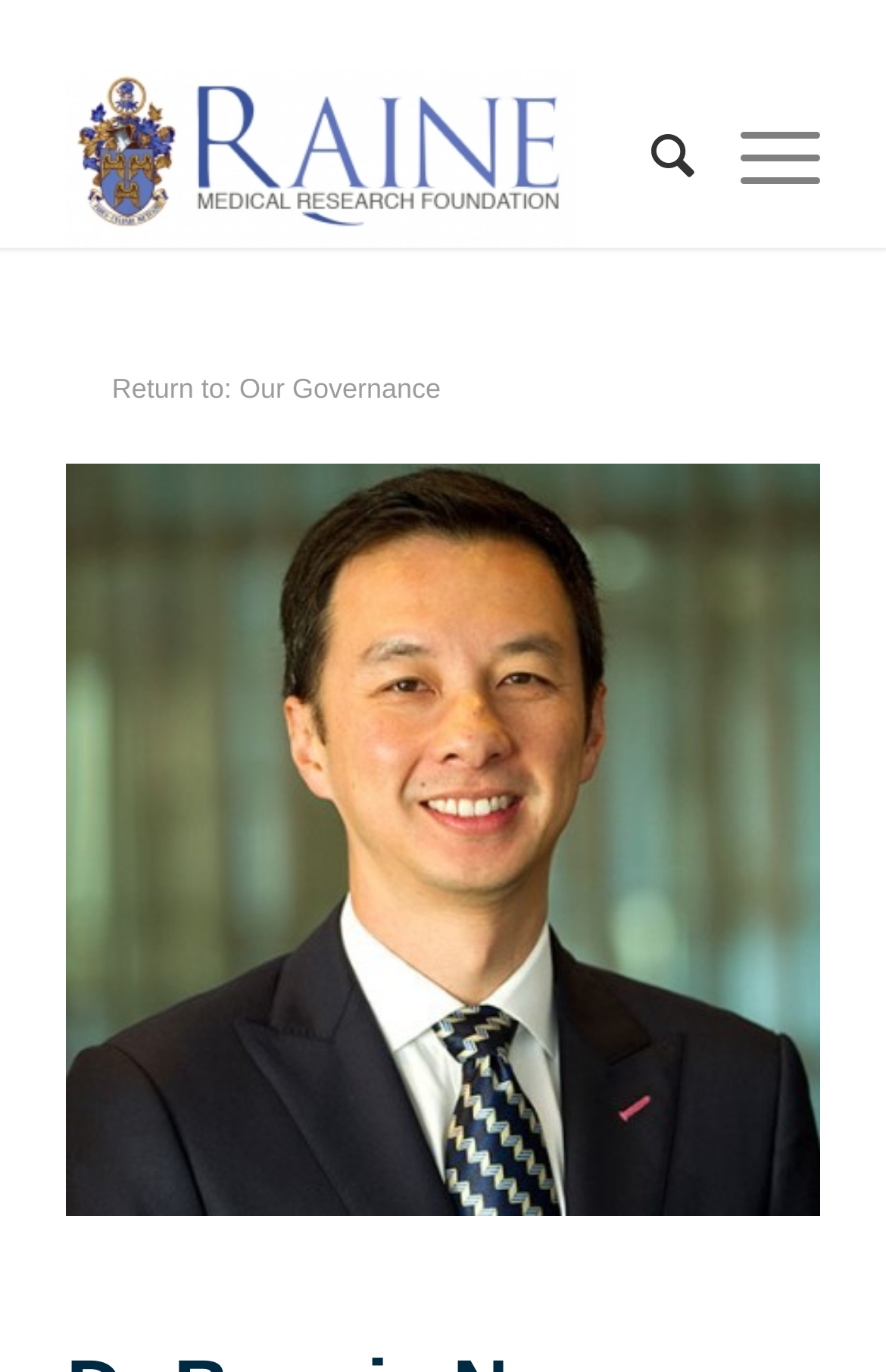Please give a concise answer to this question using a single word or phrase: 
What is the purpose of the 'Search' button?

To search the website